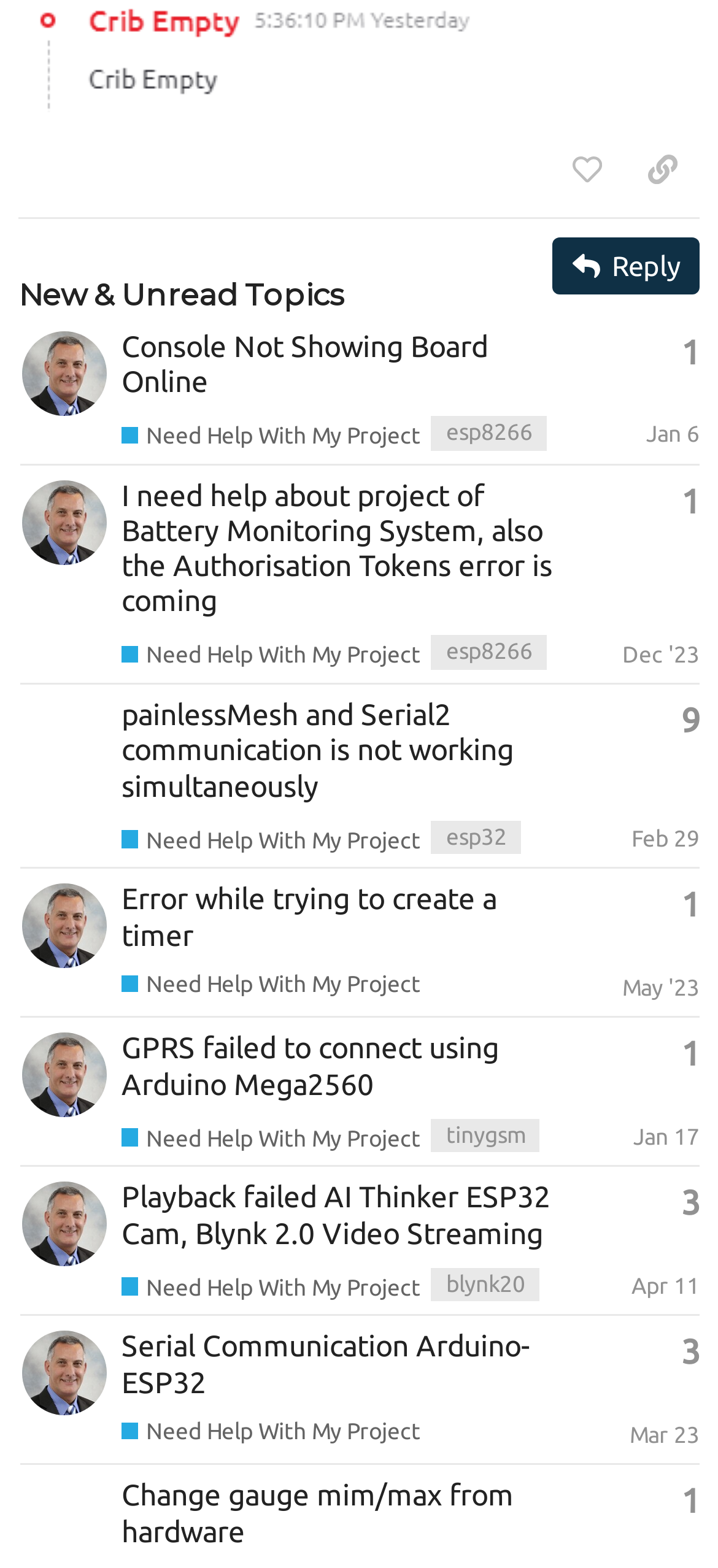Pinpoint the bounding box coordinates of the area that should be clicked to complete the following instruction: "View topic 'Console Not Showing Board Online'". The coordinates must be given as four float numbers between 0 and 1, i.e., [left, top, right, bottom].

[0.169, 0.21, 0.679, 0.253]